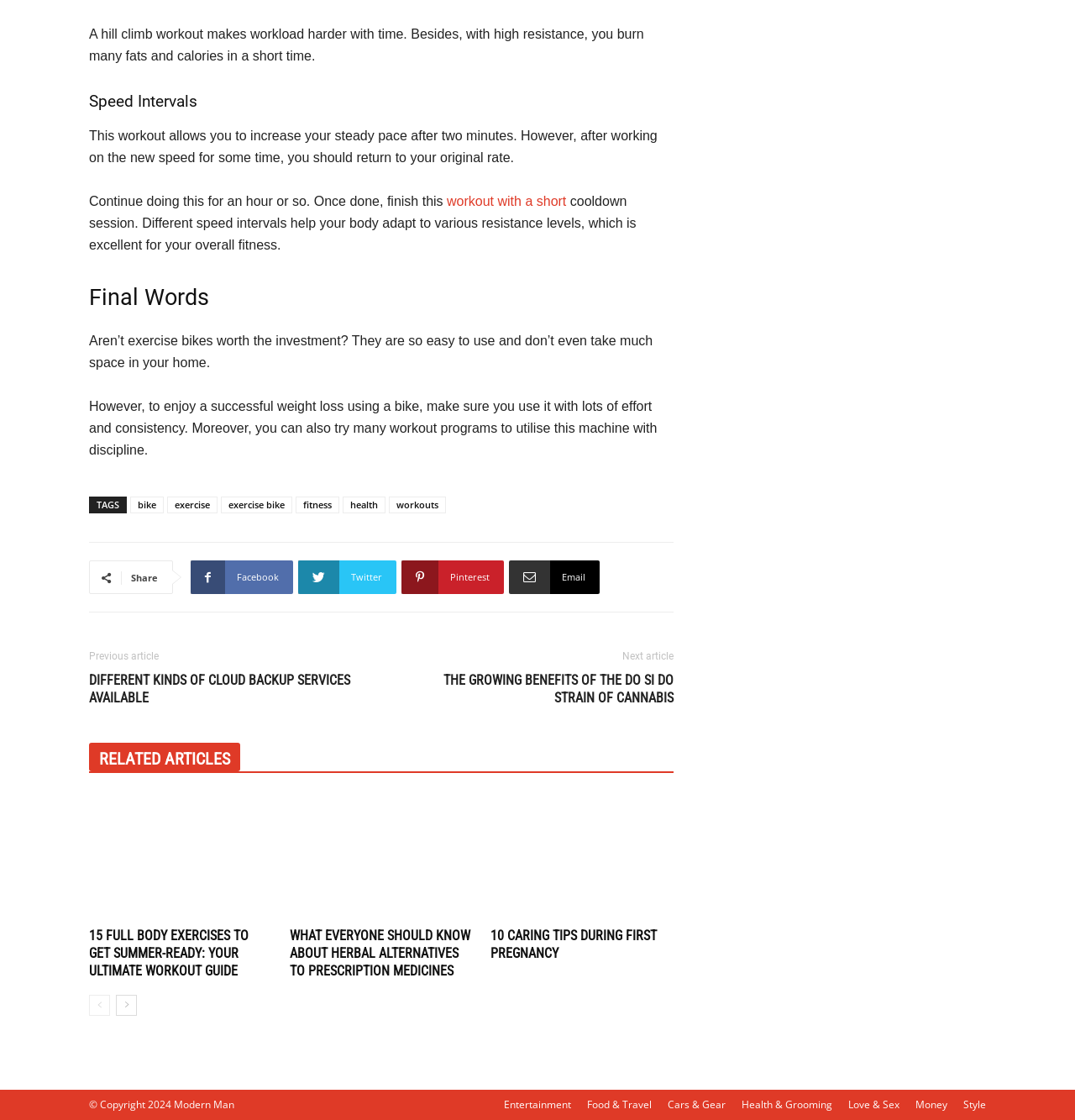Look at the image and answer the question in detail:
What is the copyright year mentioned at the bottom of the webpage?

The copyright year mentioned at the bottom of the webpage is 2024, which is stated as '© Copyright 2024 Modern Man'.